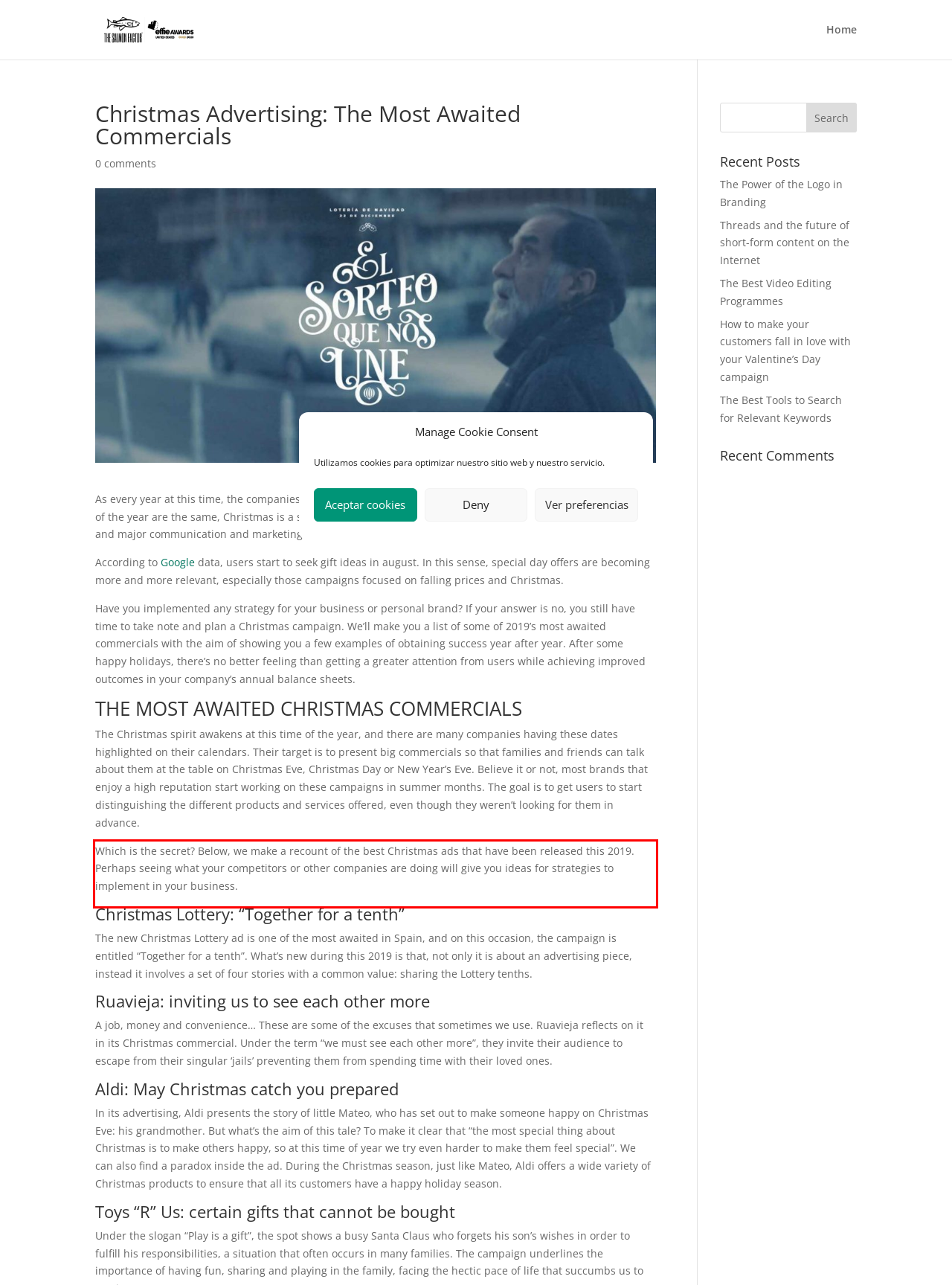Please examine the screenshot of the webpage and read the text present within the red rectangle bounding box.

Which is the secret? Below, we make a recount of the best Christmas ads that have been released this 2019. Perhaps seeing what your competitors or other companies are doing will give you ideas for strategies to implement in your business.